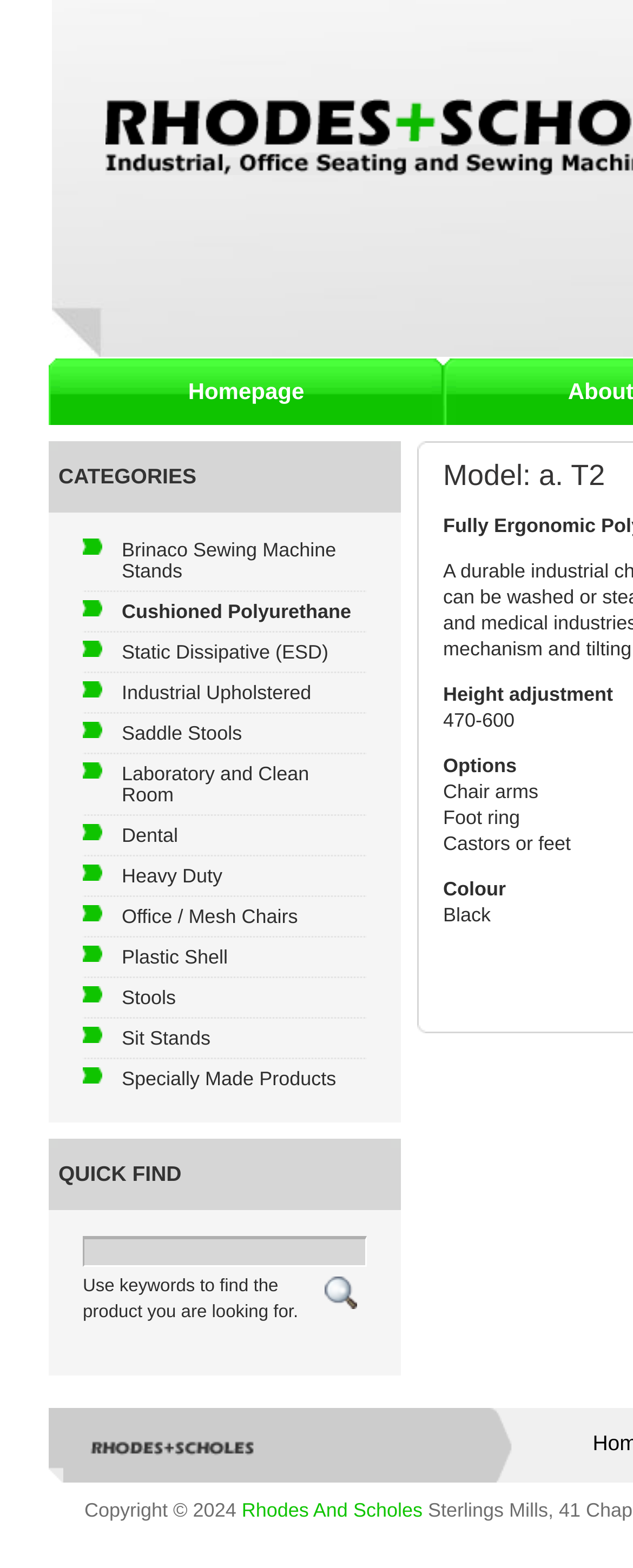Locate the coordinates of the bounding box for the clickable region that fulfills this instruction: "Click on the 'Quick Find' button".

[0.512, 0.814, 0.563, 0.835]